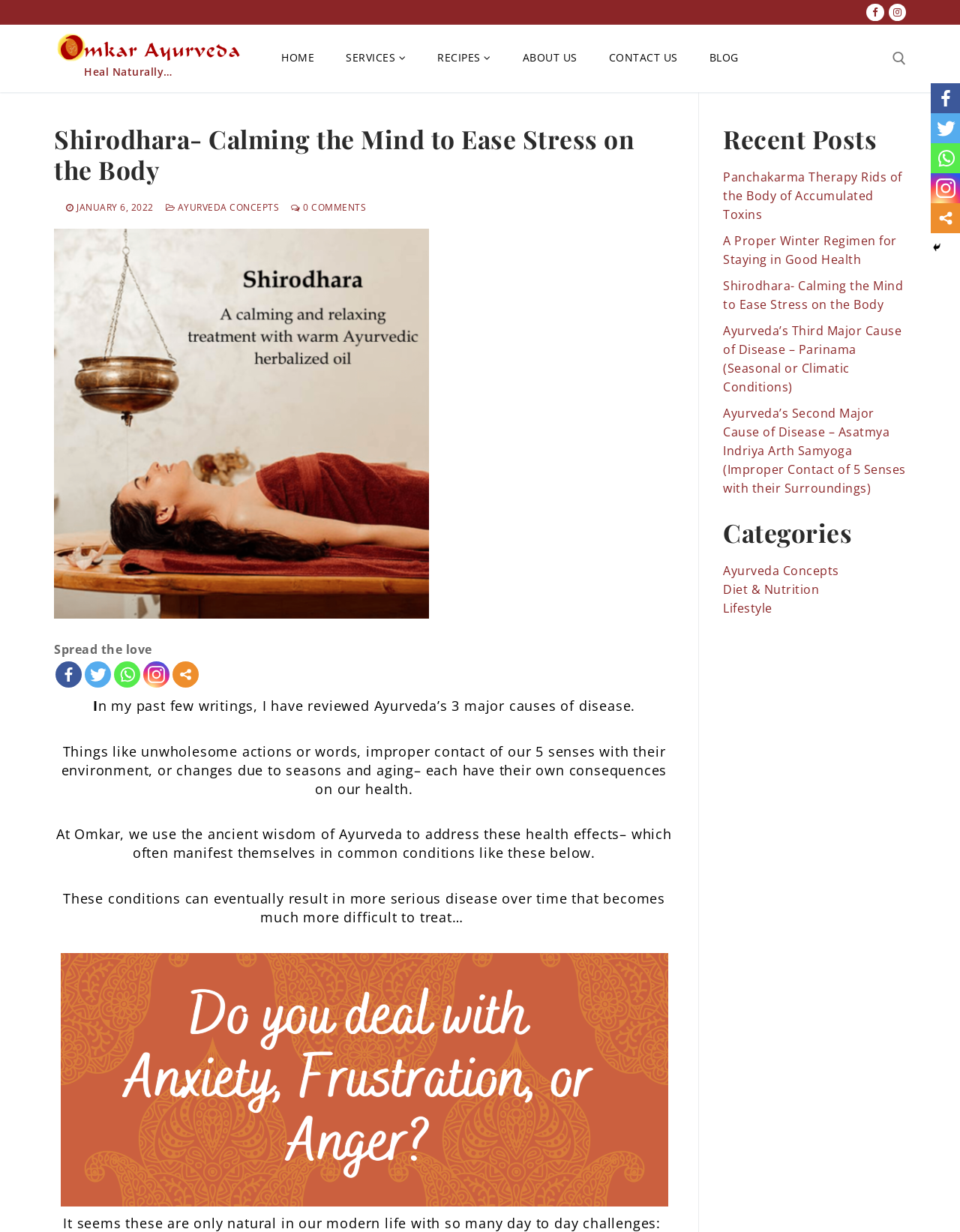Please locate the bounding box coordinates of the element's region that needs to be clicked to follow the instruction: "Read the blog post about Shirodhara". The bounding box coordinates should be provided as four float numbers between 0 and 1, i.e., [left, top, right, bottom].

[0.056, 0.1, 0.702, 0.15]